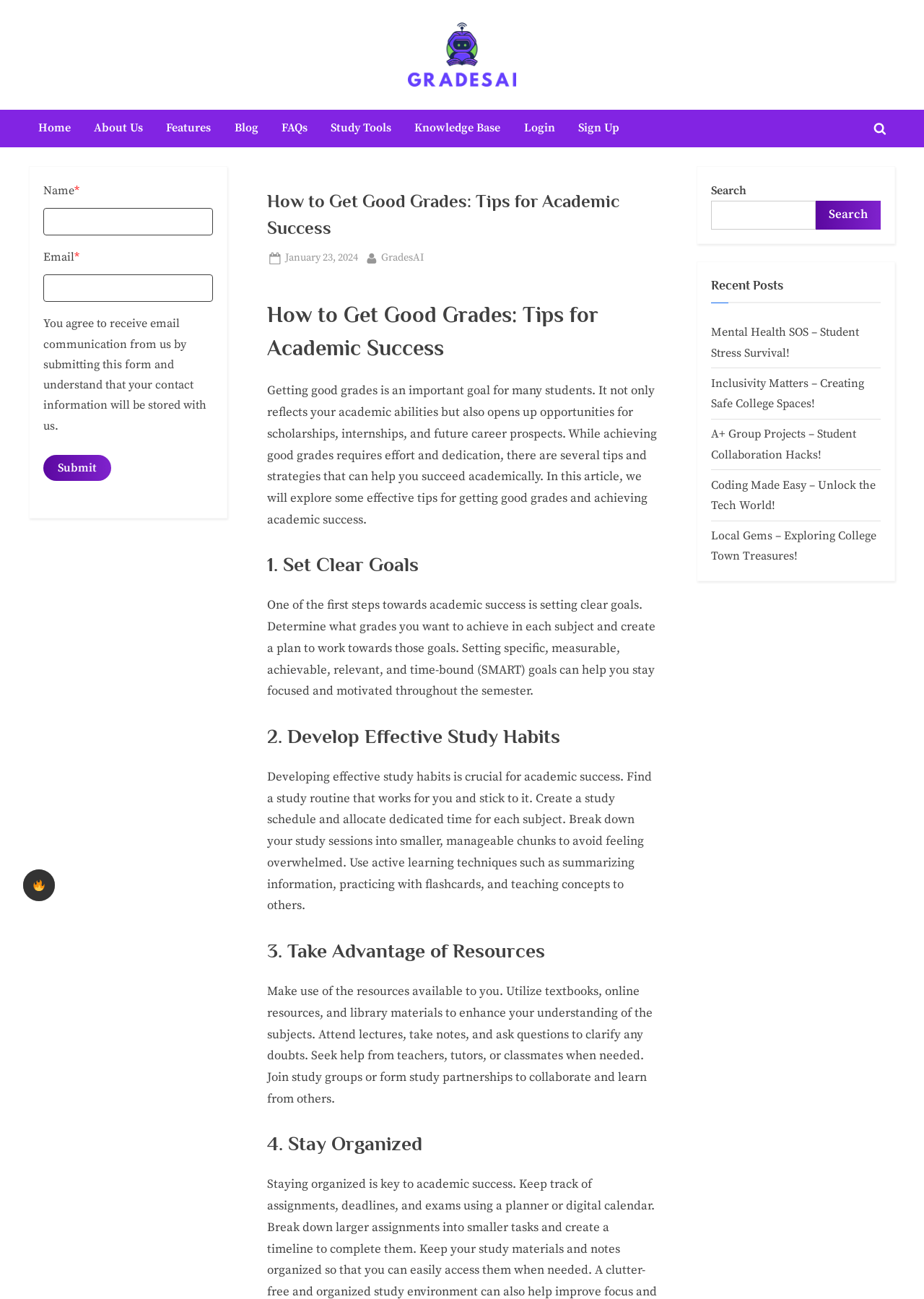Using floating point numbers between 0 and 1, provide the bounding box coordinates in the format (top-left x, top-left y, bottom-right x, bottom-right y). Locate the UI element described here: parent_node: Email*

[0.047, 0.211, 0.23, 0.232]